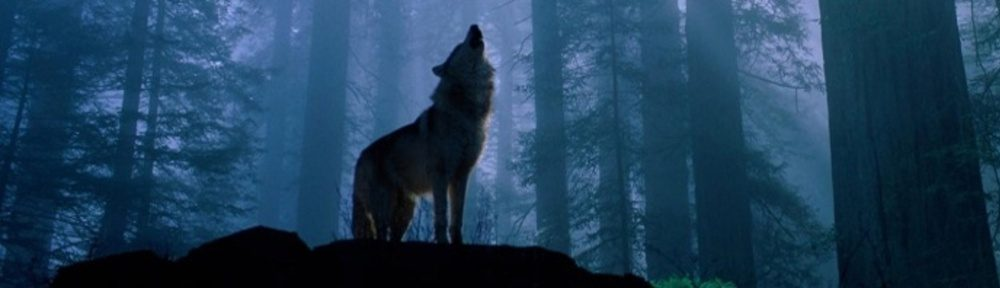Offer a detailed explanation of the image.

The image captures a majestic wolf howling against a backdrop of towering trees enveloped in mist. The scene is set in a dense forest, where the ethereal light filters through the fog, creating an enchanting atmosphere. The wolf stands on a rocky outcrop, its silhouette stark against the soft blue hues of the morning light, embodying both strength and freedom. This evocative moment echoes themes of nature's beauty and the wild spirit, resonate with the overarching message of the associated content highlighting the importance of individuality and freedom in society.